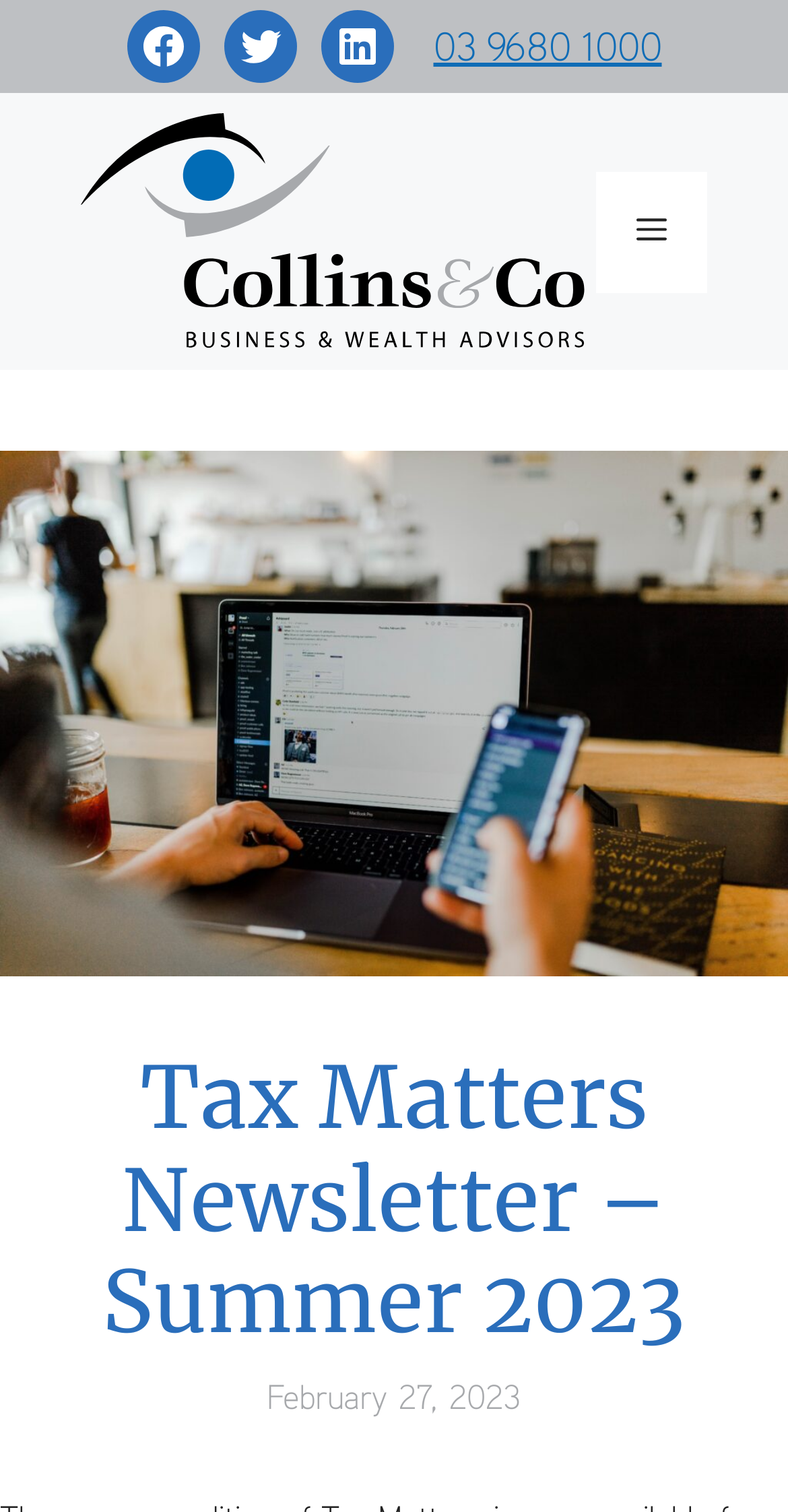Please examine the image and provide a detailed answer to the question: What is the date of the newsletter?

The date of the newsletter can be found at the bottom of the webpage, where it is written as 'February 27, 2023' in a time element.